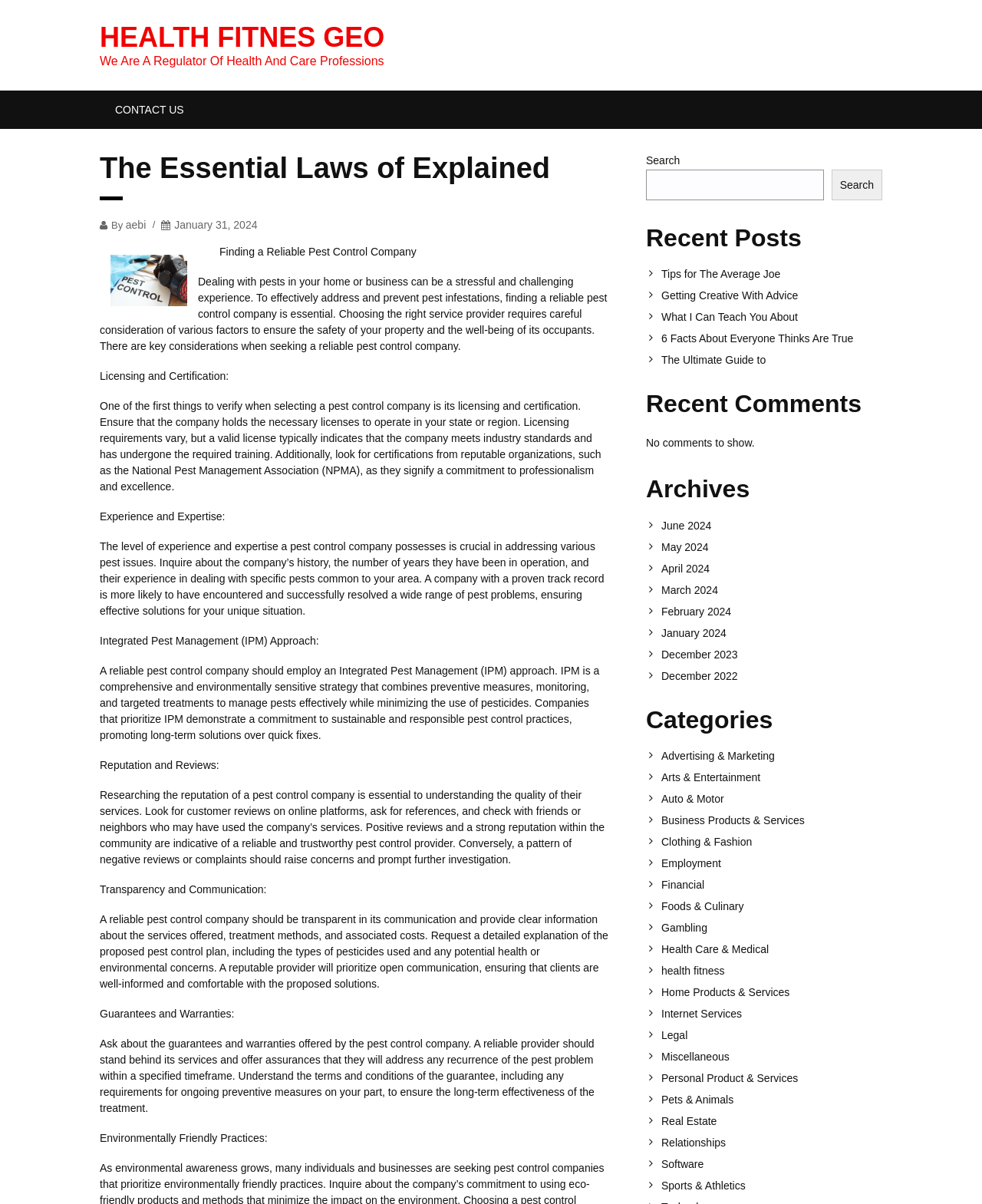Please answer the following question using a single word or phrase: What is the guarantee offered by a reliable pest control company?

Addressing any recurrence of the pest problem